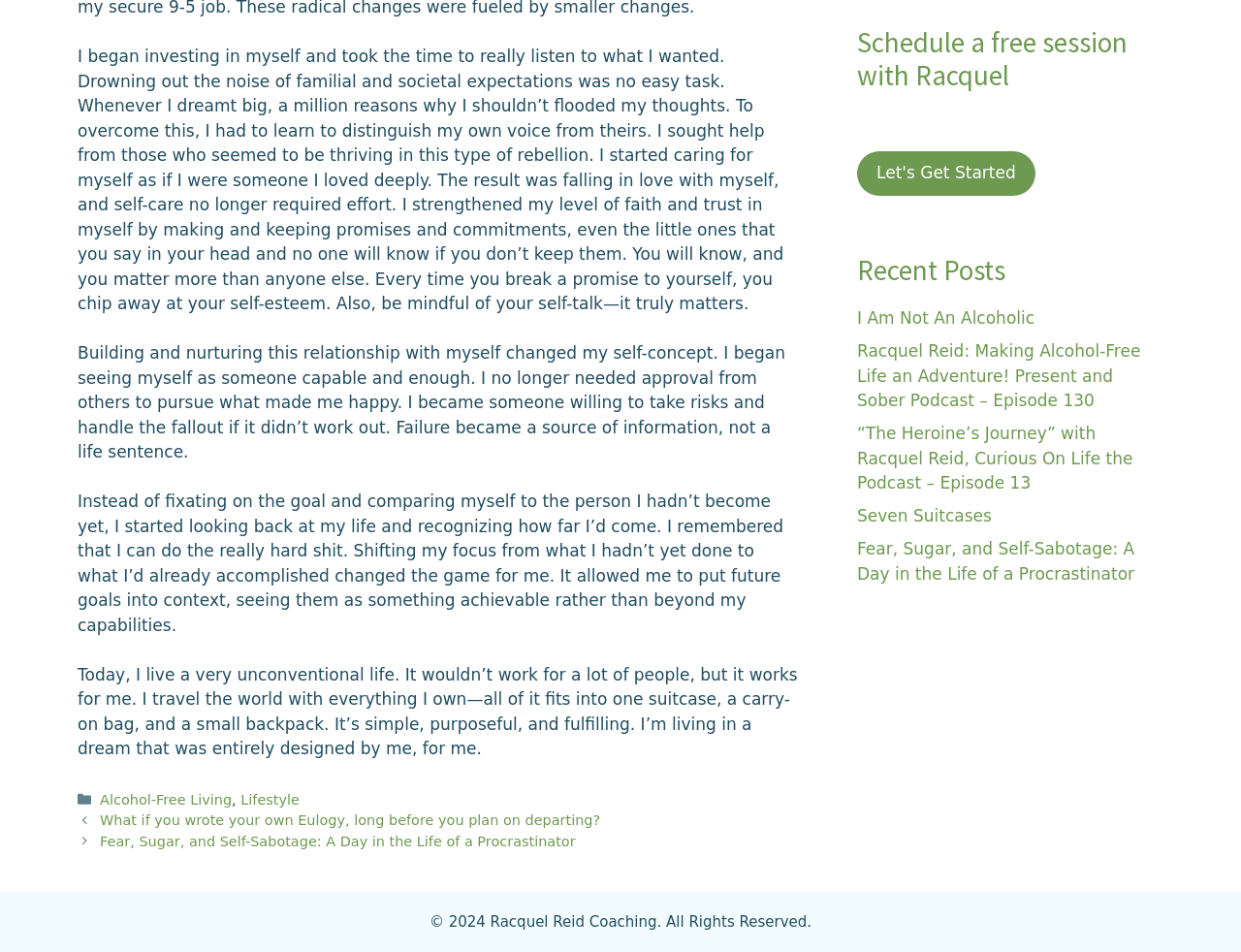Given the description: "Seven Suitcases", determine the bounding box coordinates of the UI element. The coordinates should be formatted as four float numbers between 0 and 1, [left, top, right, bottom].

[0.691, 0.532, 0.799, 0.552]